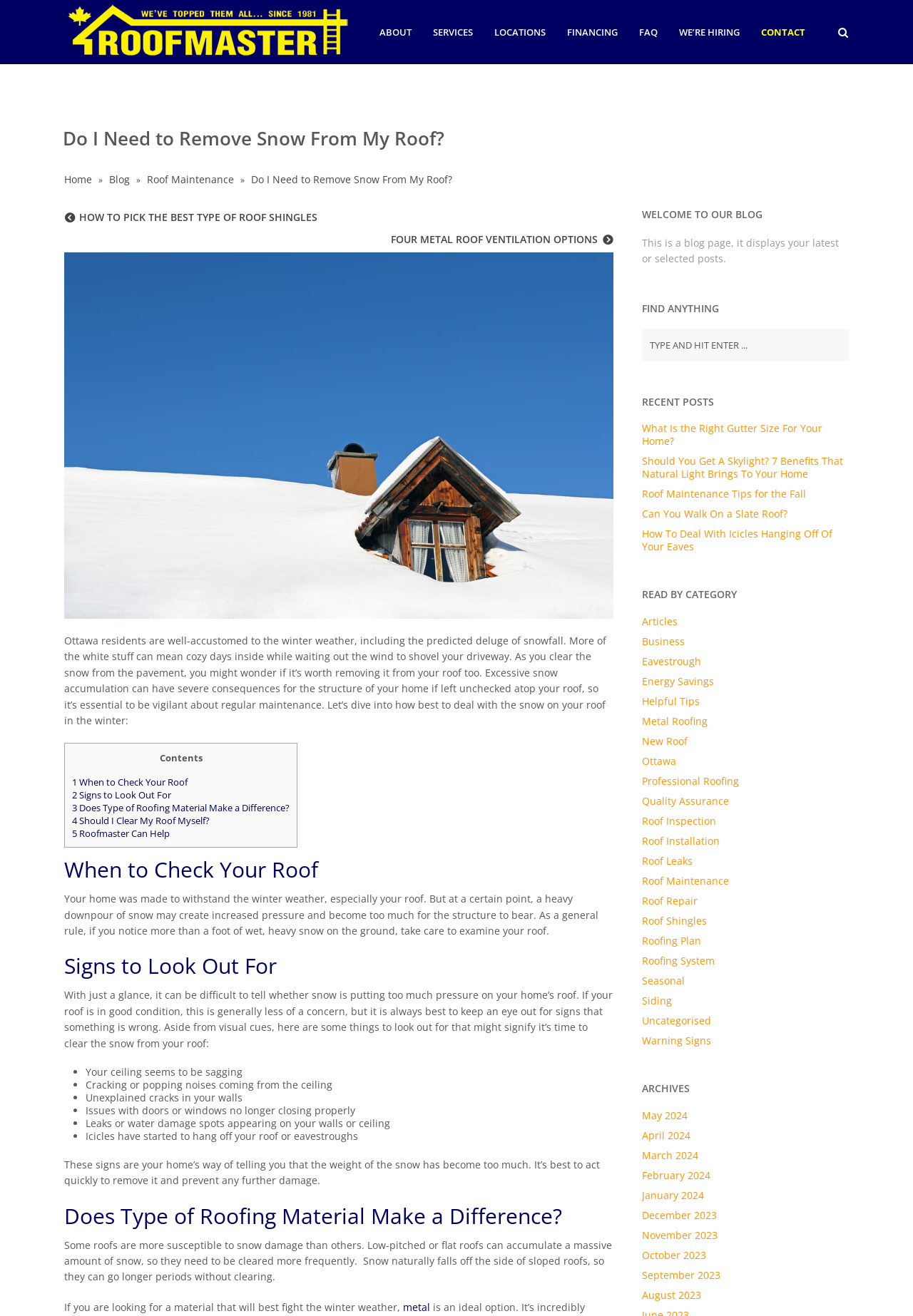Find the coordinates for the bounding box of the element with this description: "5 Roofmaster Can Help".

[0.079, 0.612, 0.186, 0.621]